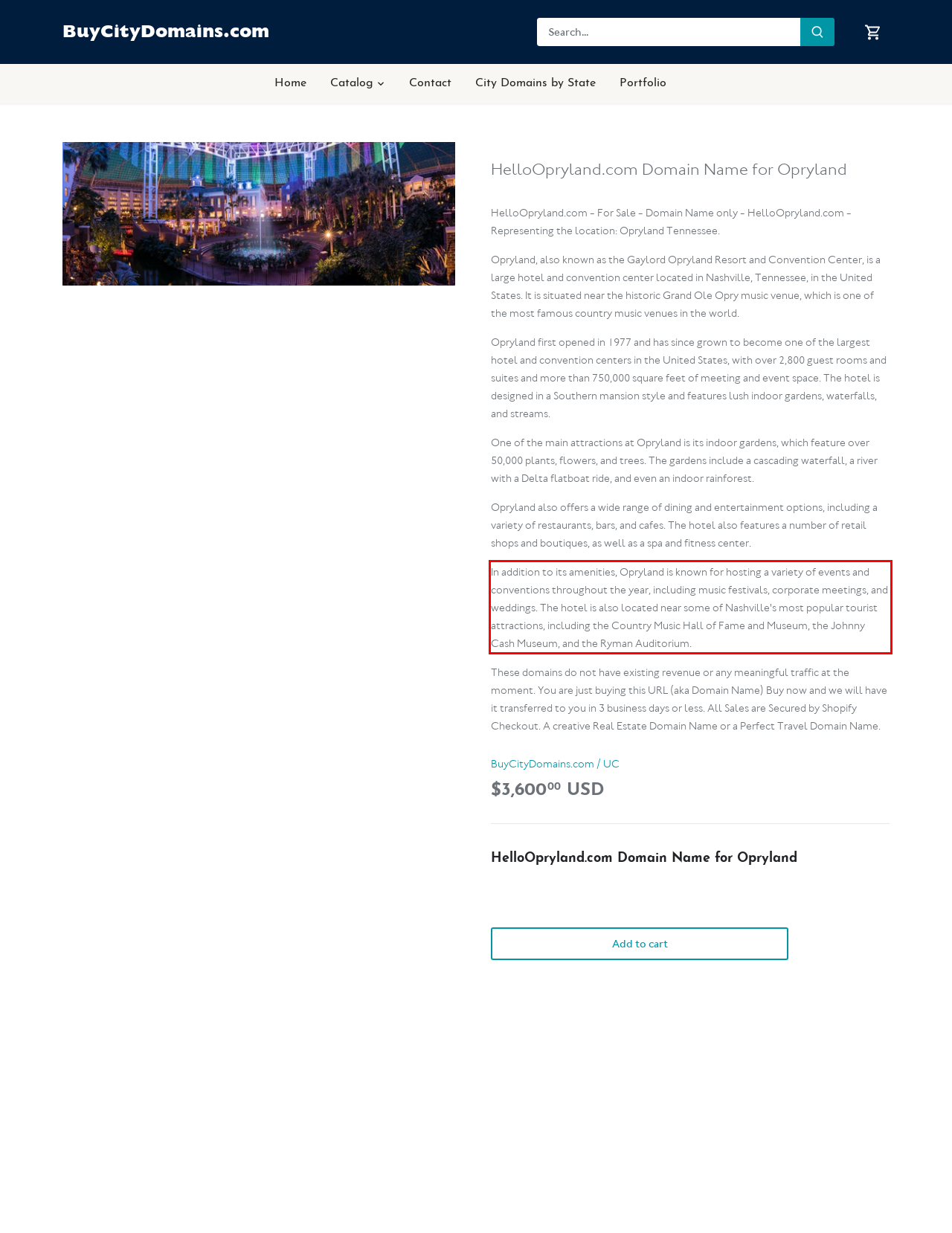Given a screenshot of a webpage with a red bounding box, please identify and retrieve the text inside the red rectangle.

In addition to its amenities, Opryland is known for hosting a variety of events and conventions throughout the year, including music festivals, corporate meetings, and weddings. The hotel is also located near some of Nashville's most popular tourist attractions, including the Country Music Hall of Fame and Museum, the Johnny Cash Museum, and the Ryman Auditorium.